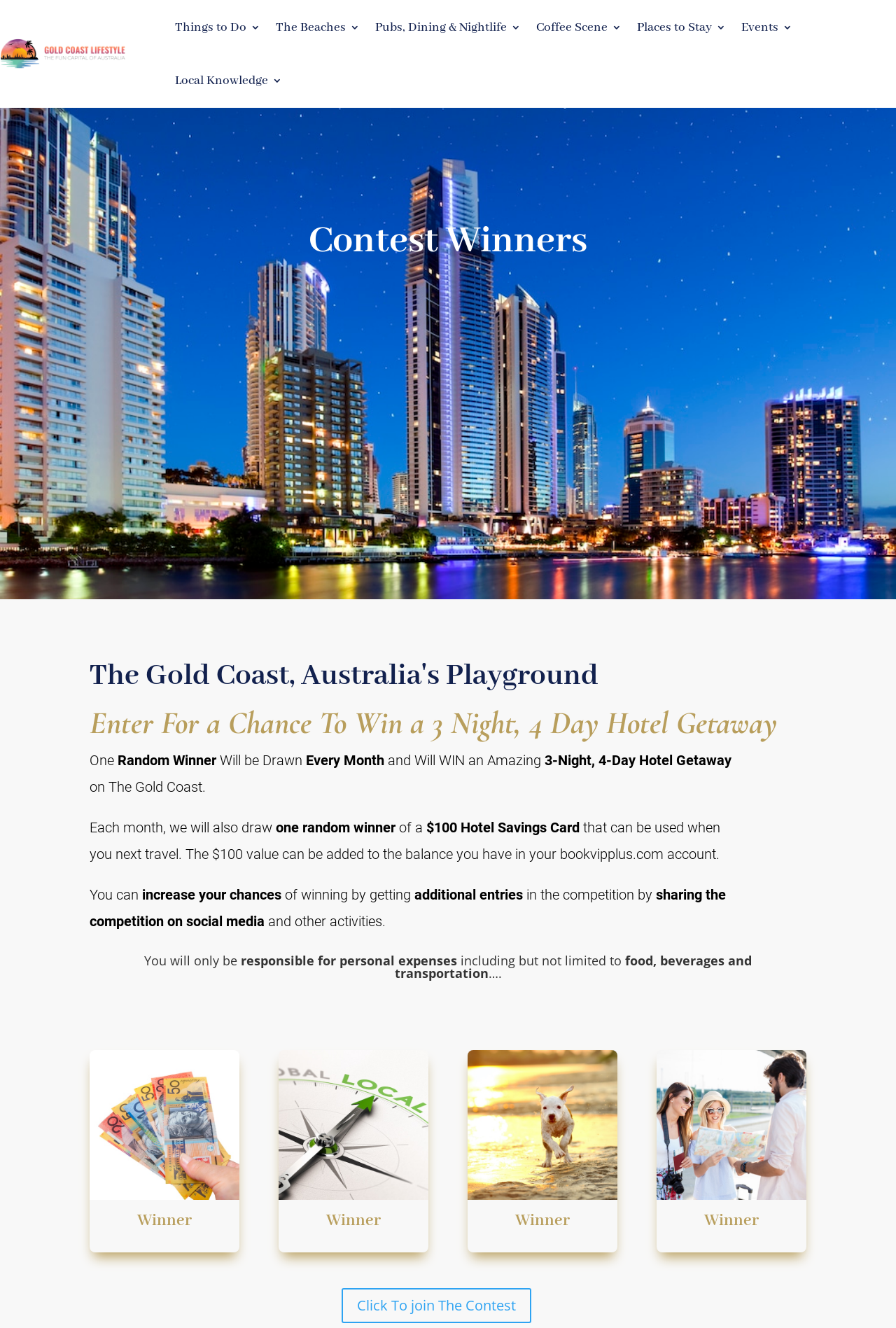Can you give a comprehensive explanation to the question given the content of the image?
What is the value of the hotel savings card?

The webpage states that each month, one random winner will also receive a $100 Hotel Savings Card that can be used when they next travel.